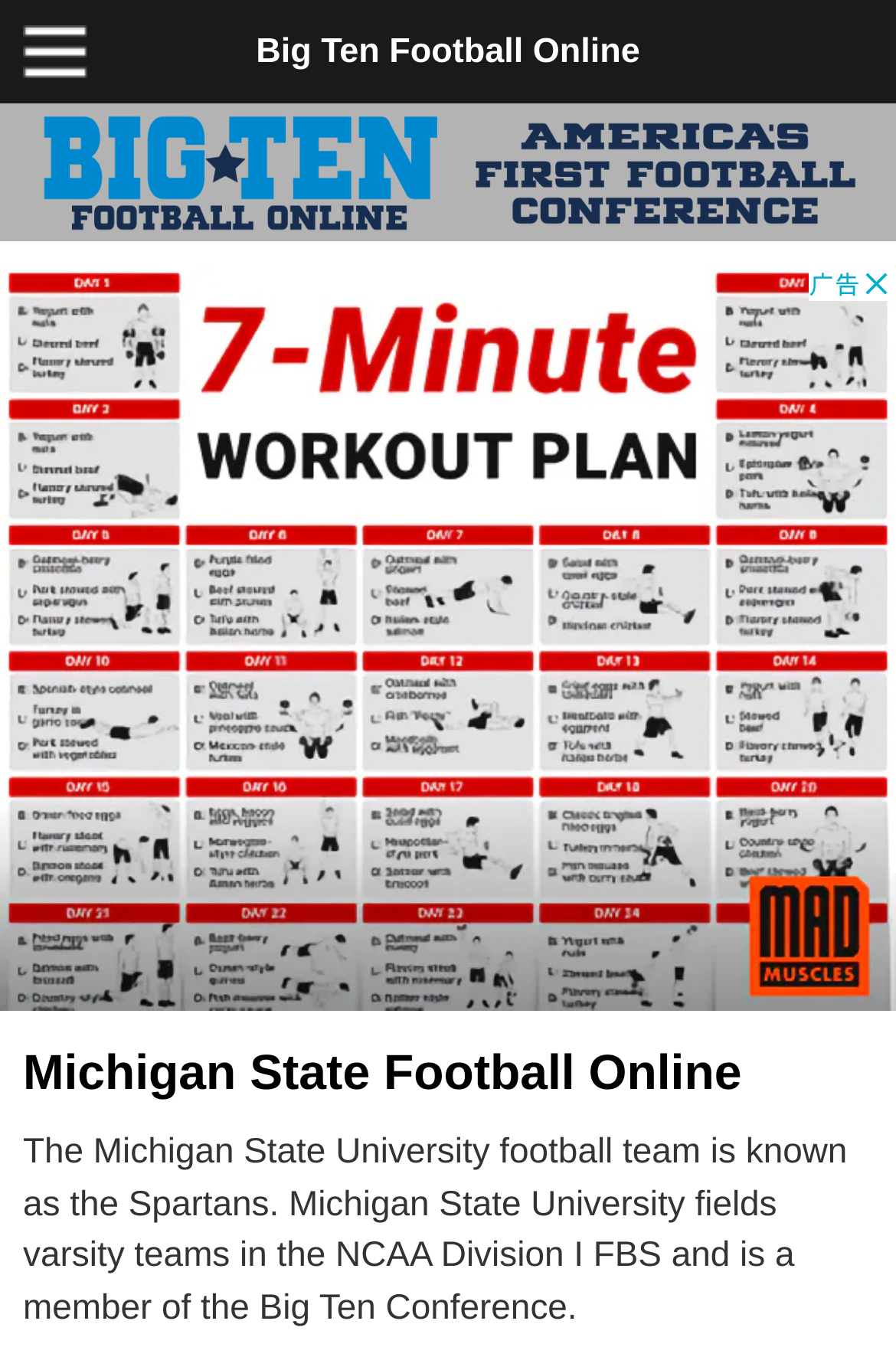What is the name of the university's football team?
Please use the image to provide a one-word or short phrase answer.

Spartans